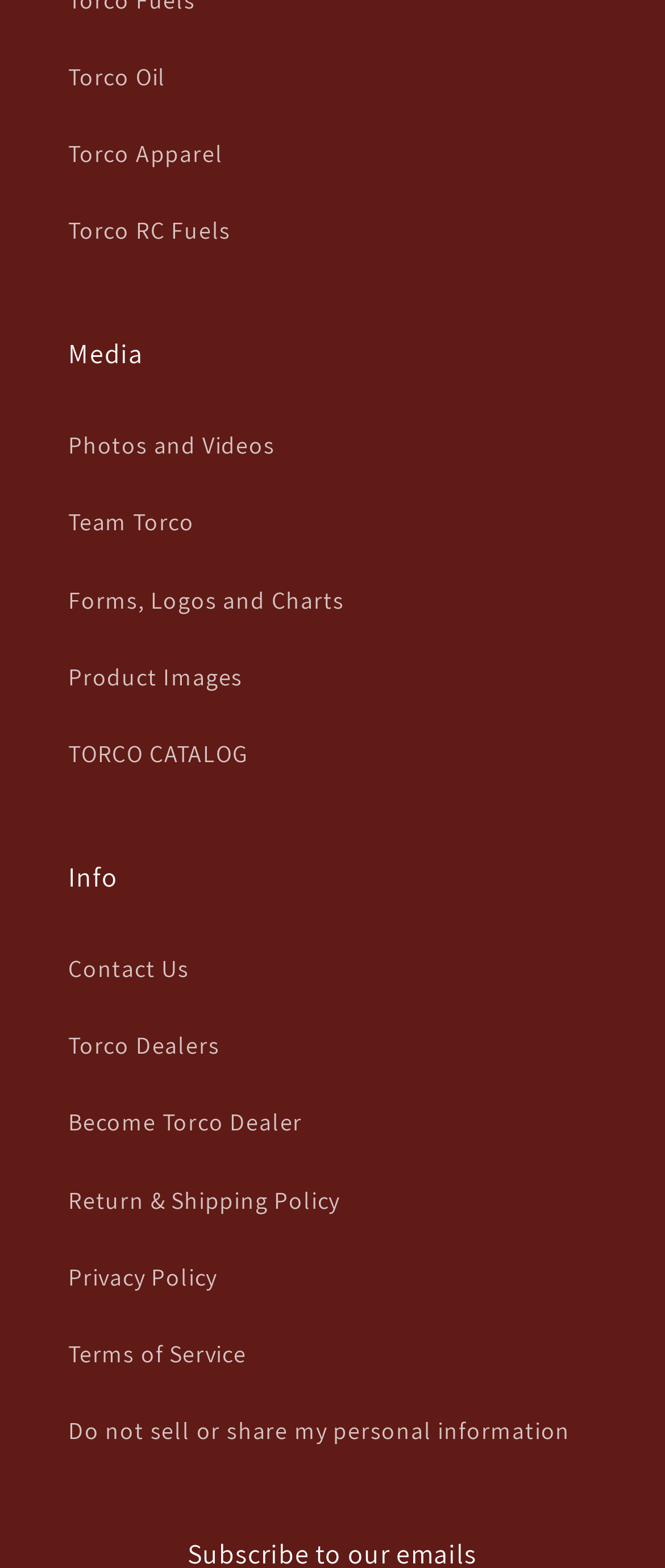What is the second link under Torco RC Fuels?
Answer with a single word or phrase by referring to the visual content.

Photos and Videos